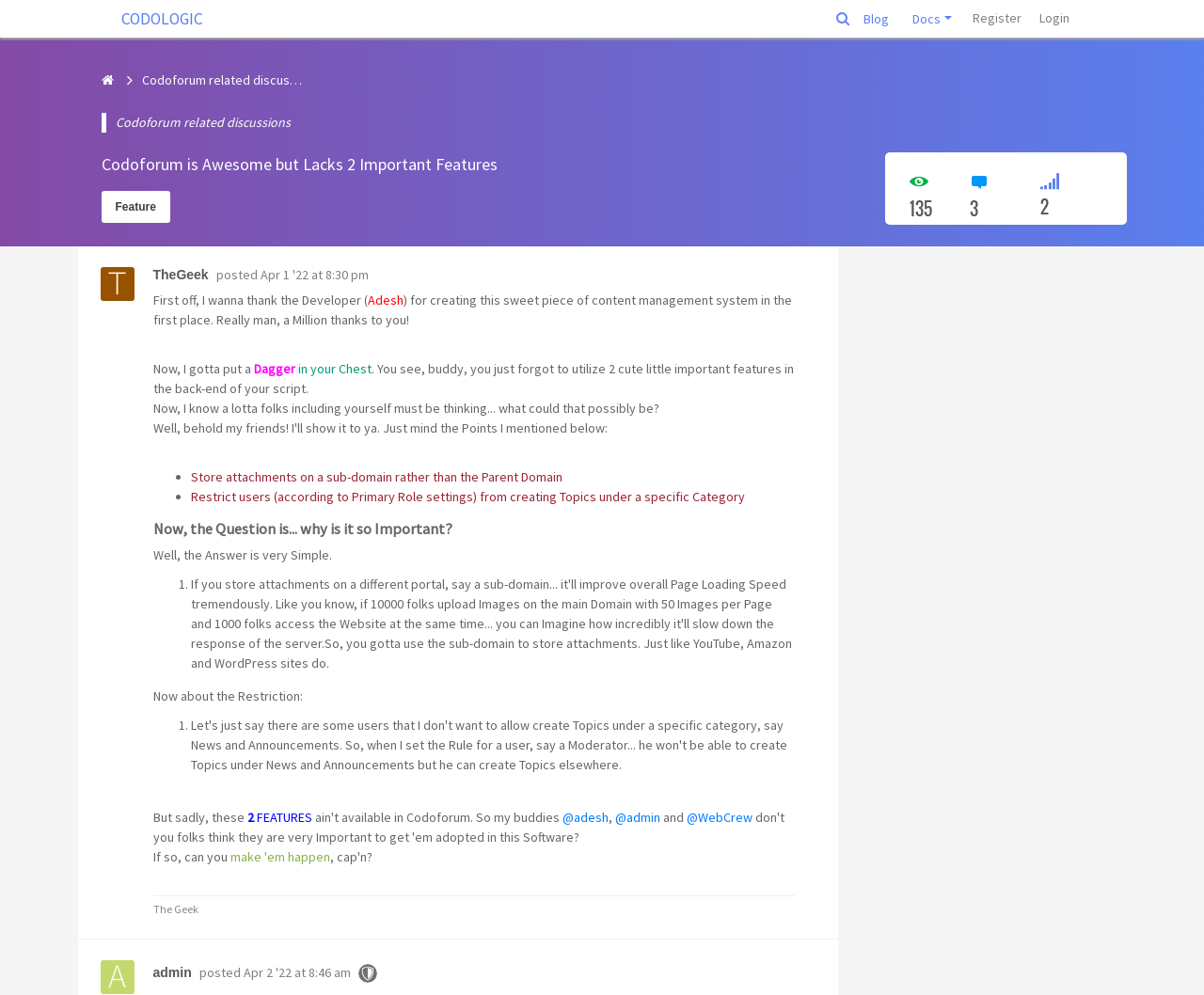Provide the bounding box coordinates of the section that needs to be clicked to accomplish the following instruction: "Check the post by 'TheGeek'."

[0.127, 0.268, 0.173, 0.284]